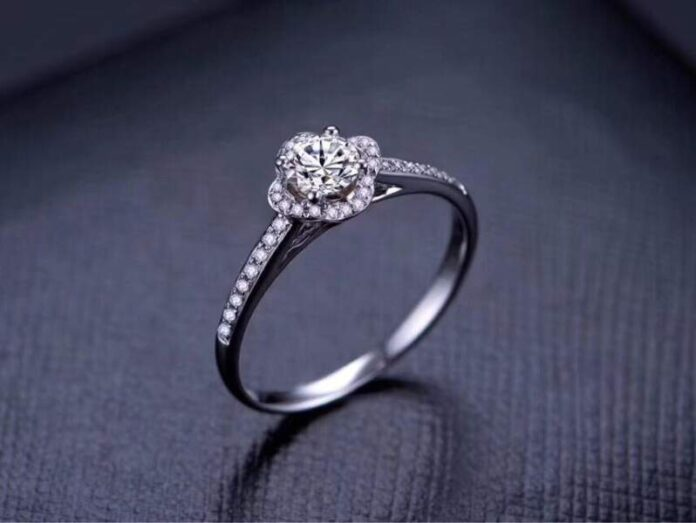Create a detailed narrative of what is happening in the image.

This stunning engagement ring showcases modern elegance through its exquisite design. The ring features a dazzling central diamond, skillfully surrounded by a halo of smaller stones that enhance its brilliance. The band is adorned with sparkling accents, reflecting contemporary craftsmanship while maintaining a timeless appeal. Positioned against a textured dark backdrop, this piece embodies the blend of traditional romance and innovative design, perfectly illustrating the essence of love and commitment in the 21st century. As couples seek unique expressions of their relationship, this ring stands as a testament to the evolving styles in engagement jewelry.